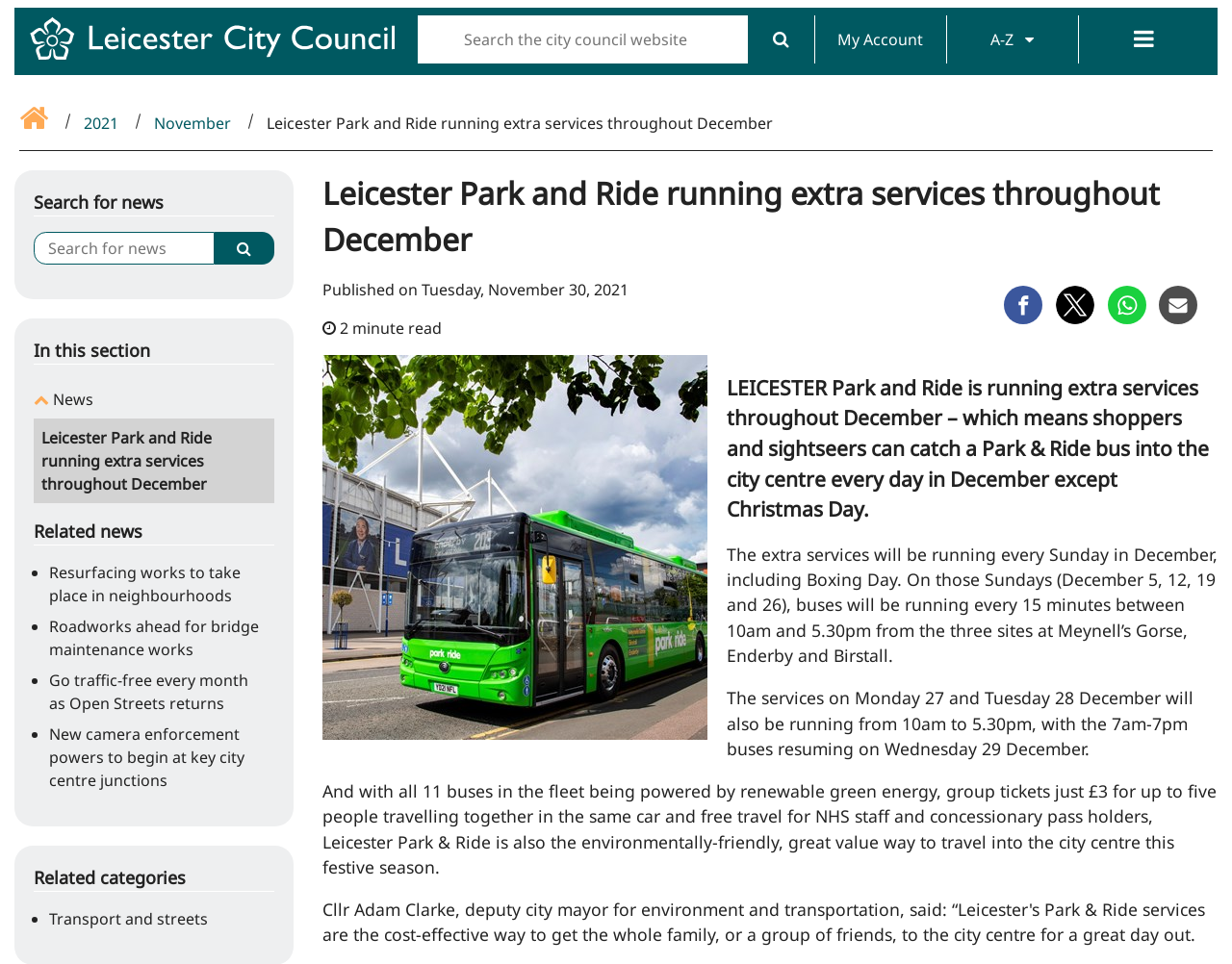Specify the bounding box coordinates of the region I need to click to perform the following instruction: "Share on Facebook". The coordinates must be four float numbers in the range of 0 to 1, i.e., [left, top, right, bottom].

[0.815, 0.319, 0.846, 0.341]